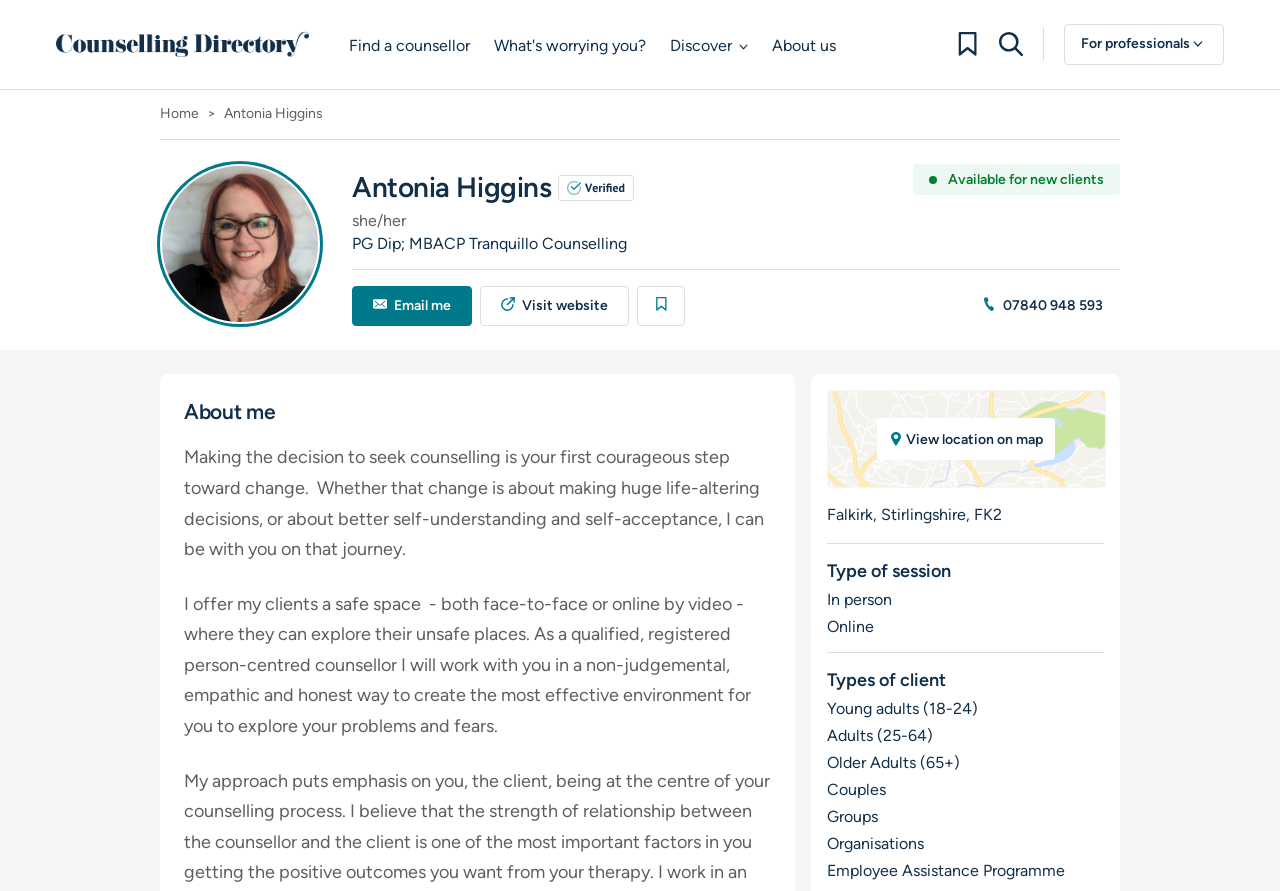What types of sessions are offered?
Provide a detailed answer to the question using information from the image.

The types of sessions offered are mentioned in the 'Type of session' section, which lists 'In person' and 'Online' as options.